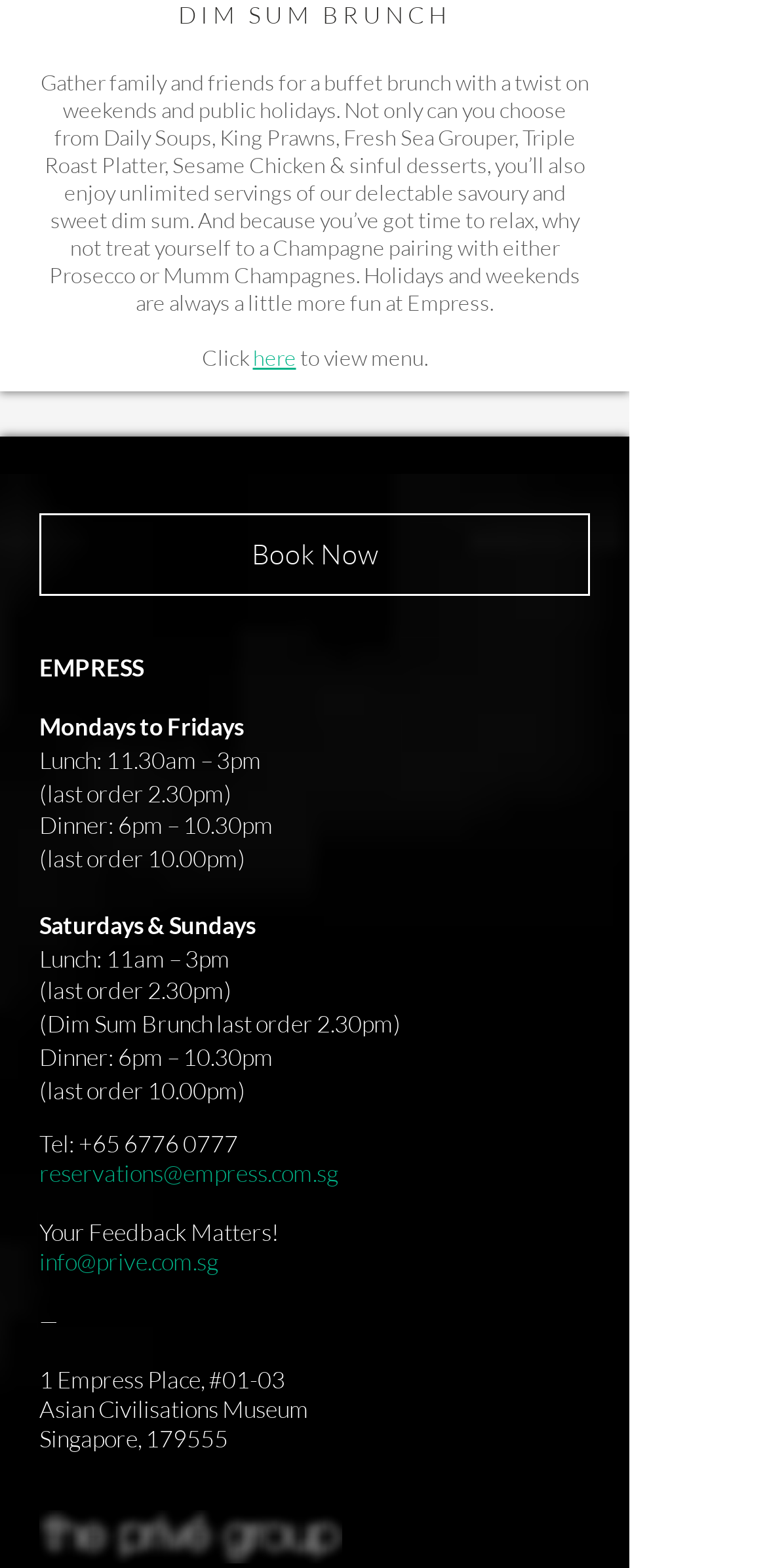What is the phone number for reservations?
Give a single word or phrase as your answer by examining the image.

+65 6776 0777